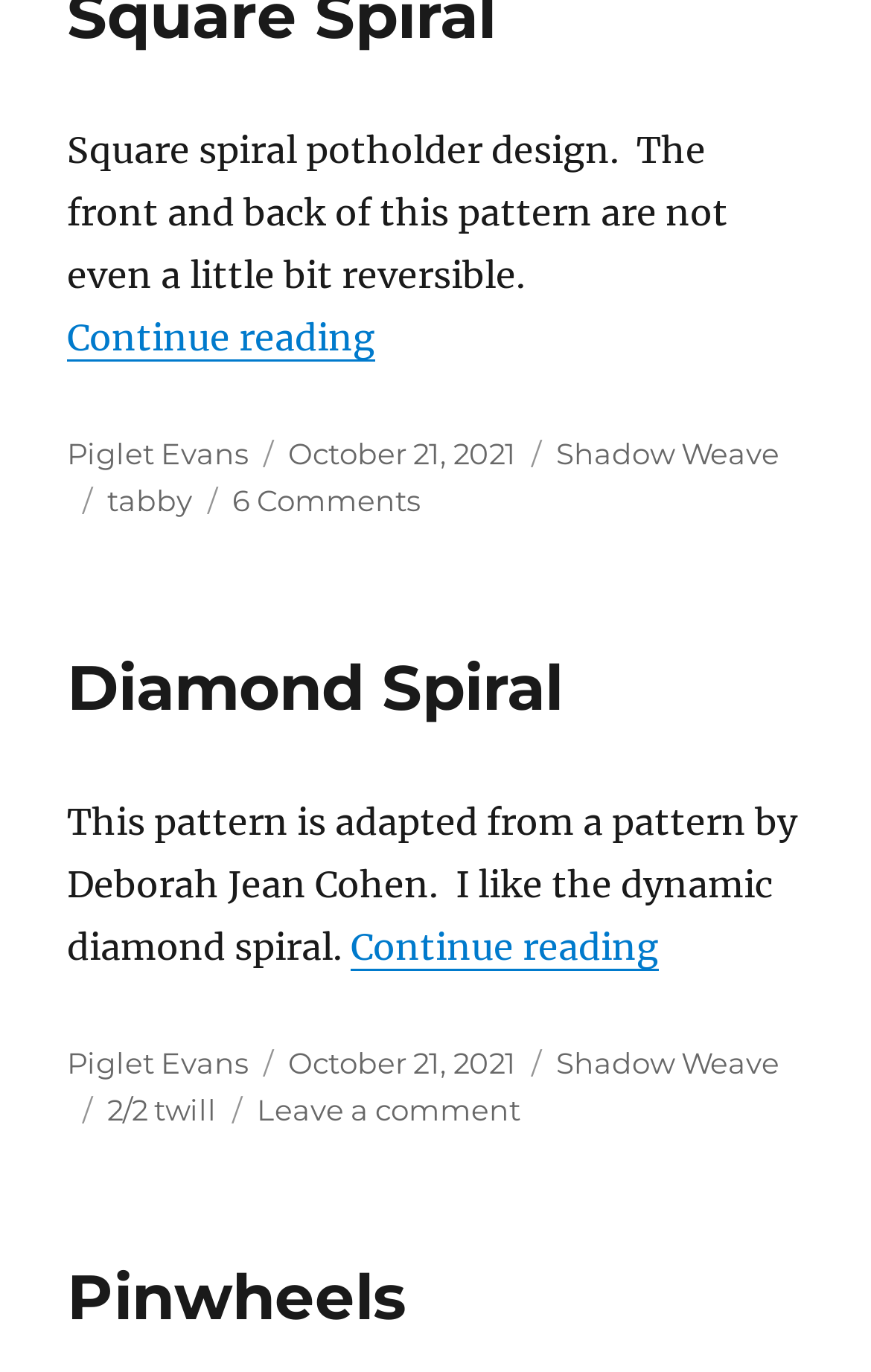Please locate the clickable area by providing the bounding box coordinates to follow this instruction: "Read more about Diamond Spiral".

[0.403, 0.674, 0.756, 0.706]